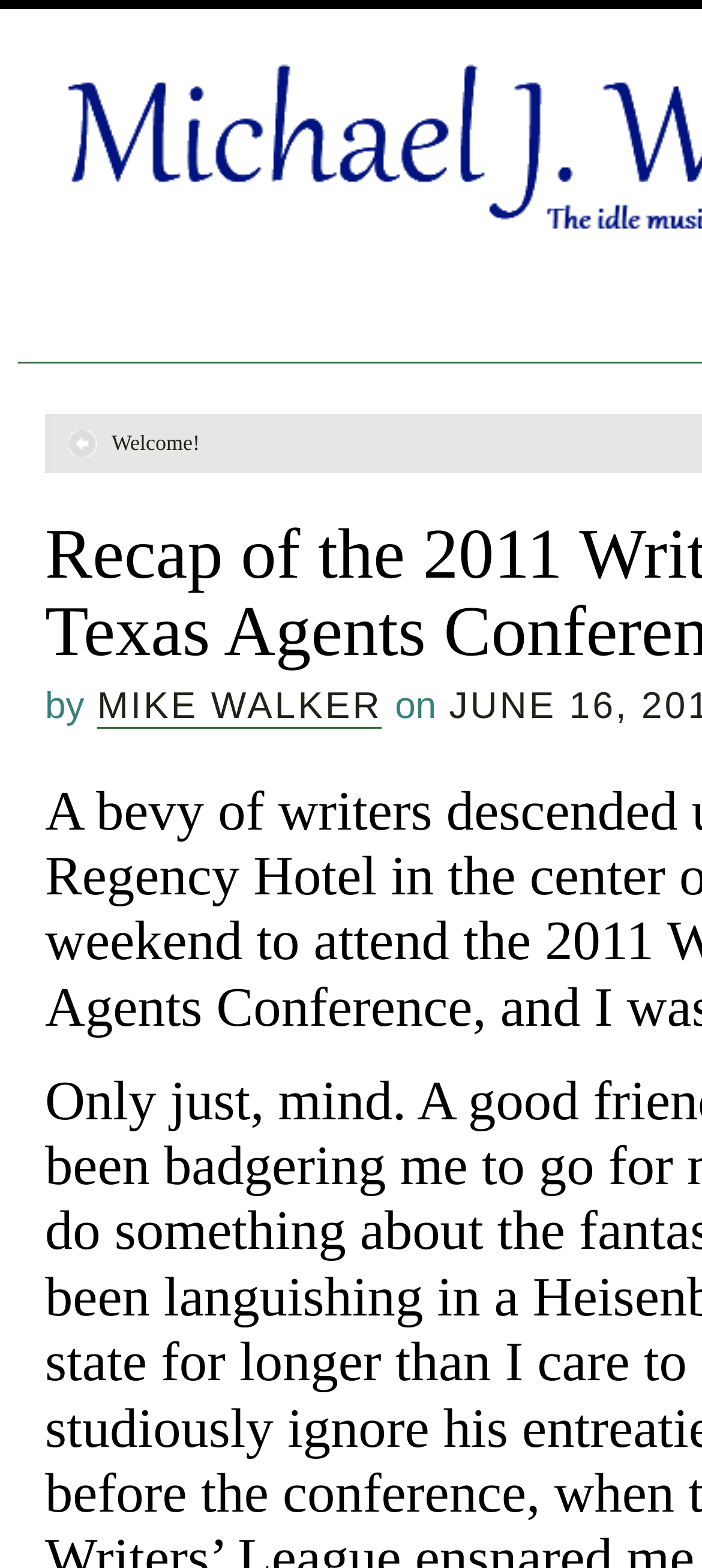Provide the bounding box coordinates of the HTML element described by the text: "Mike Walker".

[0.138, 0.437, 0.544, 0.465]